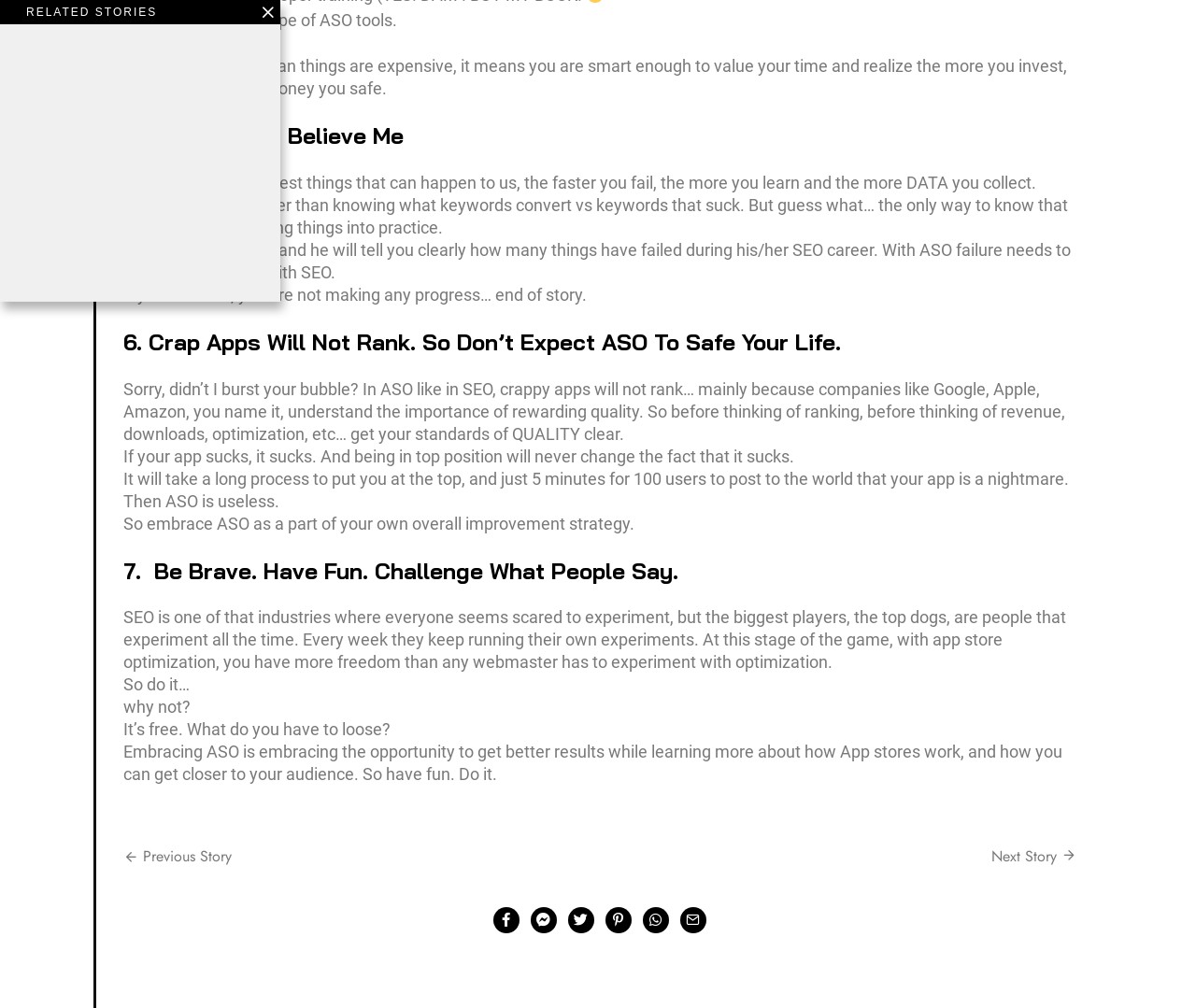Provide the bounding box coordinates of the area you need to click to execute the following instruction: "Click on the Facebook icon".

[0.412, 0.9, 0.434, 0.926]